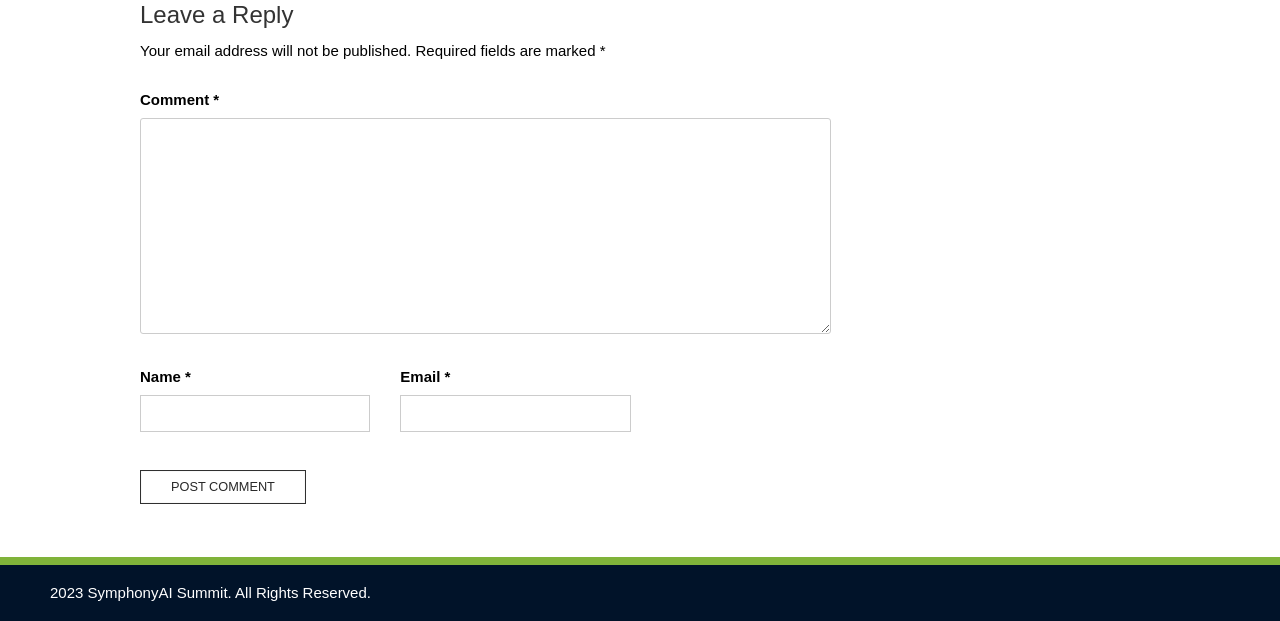Why is an email address required to post a comment?
Please interpret the details in the image and answer the question thoroughly.

The webpage requires an email address to post a comment, which is a common practice to prevent spam comments. By requiring an email address, the website can ensure that users are accountable for their comments and reduce the likelihood of spam comments.